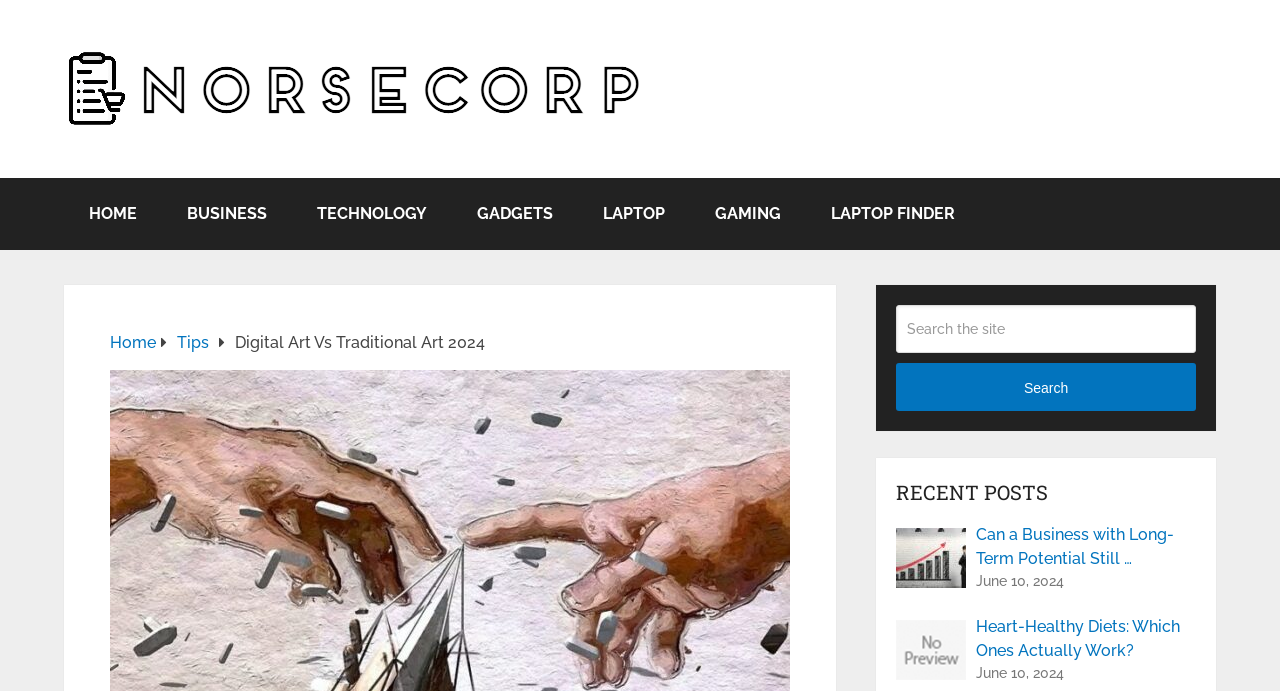Please identify the bounding box coordinates of the region to click in order to complete the given instruction: "view recent posts". The coordinates should be four float numbers between 0 and 1, i.e., [left, top, right, bottom].

[0.7, 0.692, 0.934, 0.732]